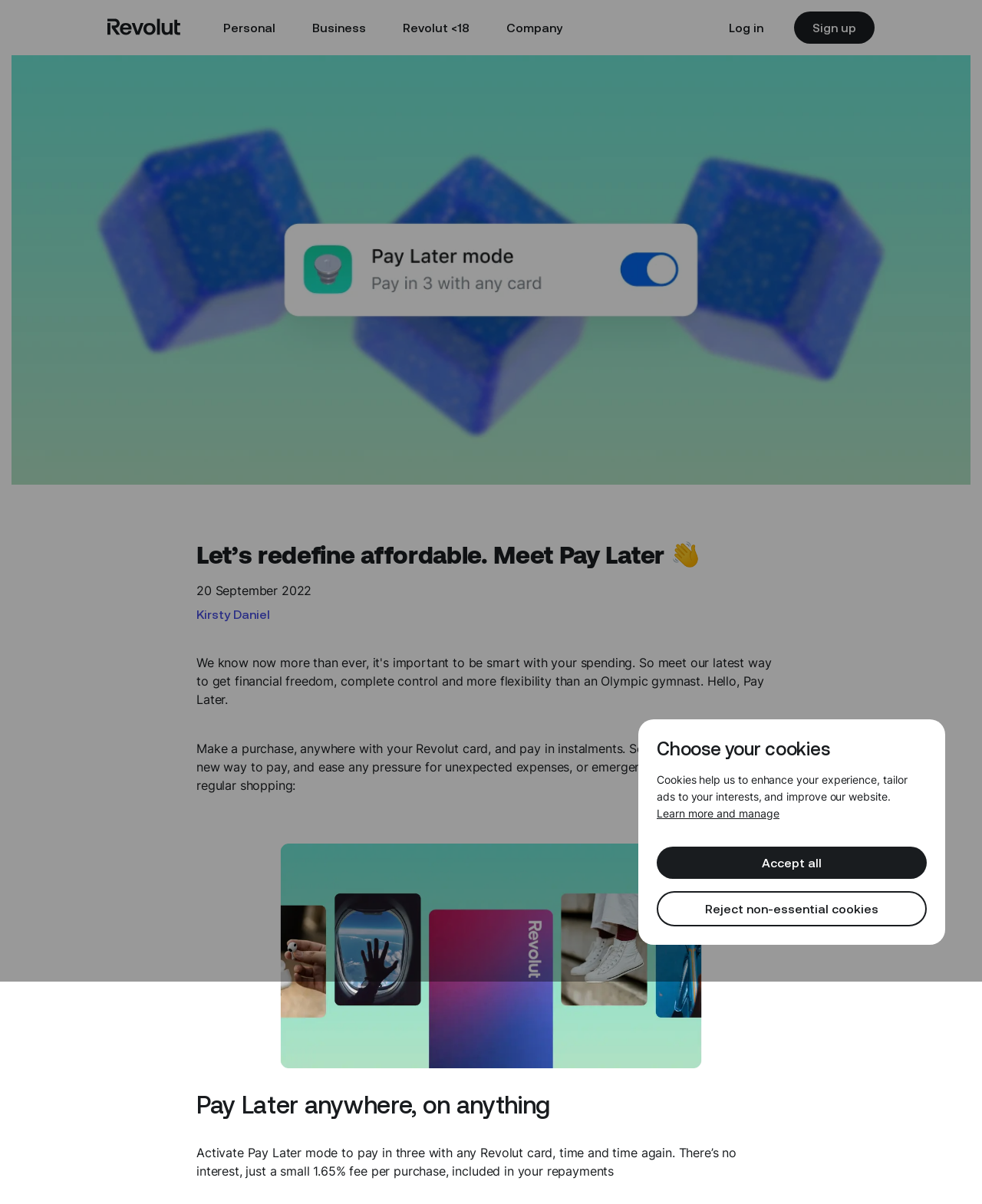What is the fee per purchase for Pay Later?
Answer with a single word or short phrase according to what you see in the image.

1.65% fee